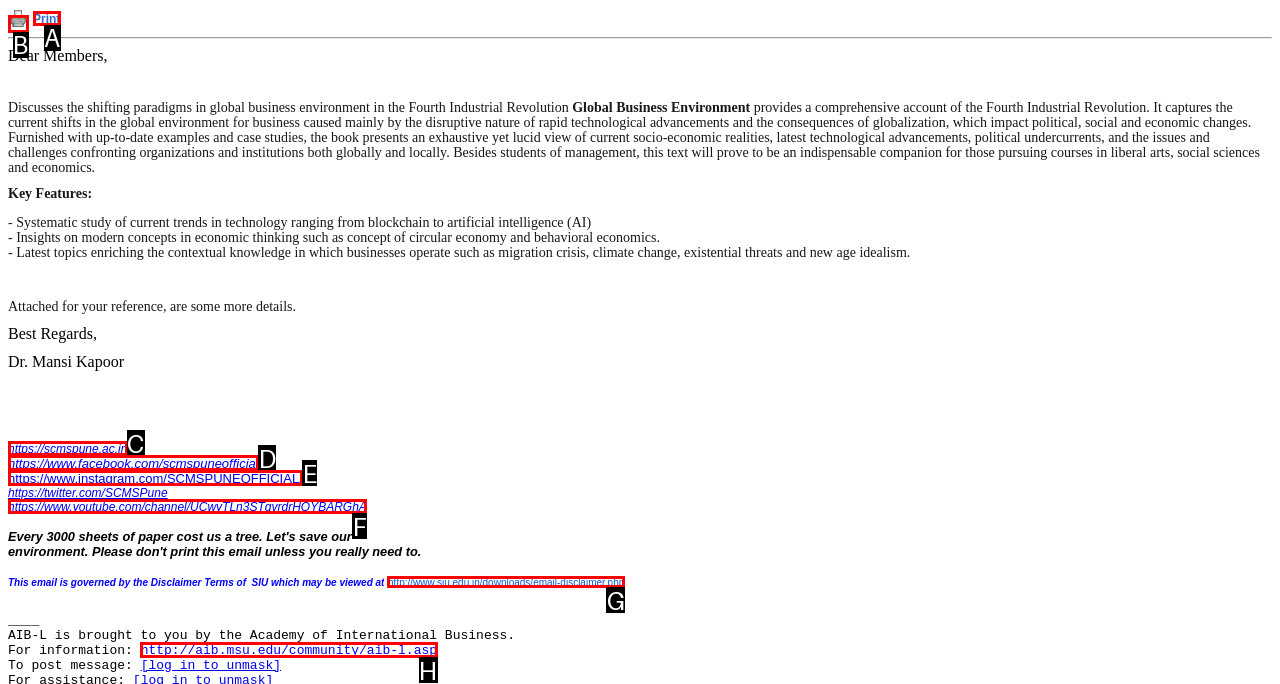Select the right option to accomplish this task: Check the Disclaimer Terms of SIU. Reply with the letter corresponding to the correct UI element.

G